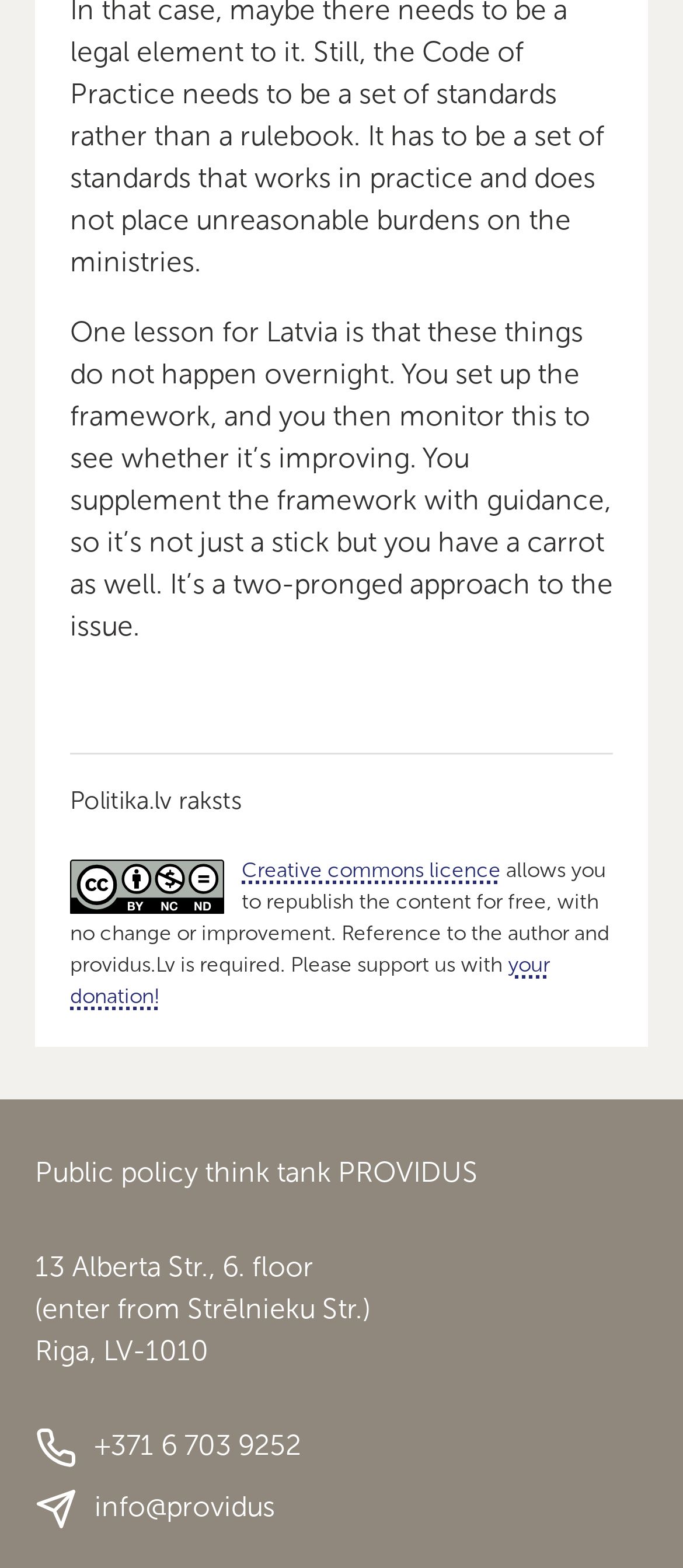What is the topic of the article?
Use the screenshot to answer the question with a single word or phrase.

Latvia's lesson